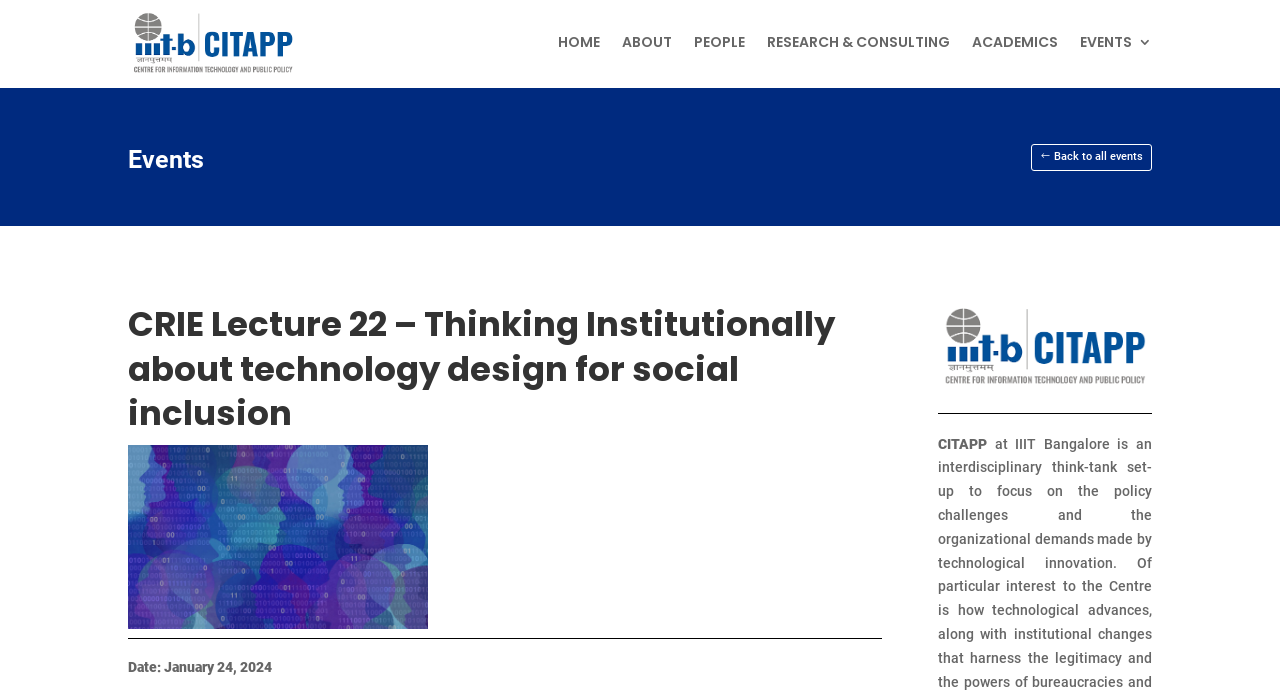What is the date of the CRIE Lecture 22 event?
Look at the webpage screenshot and answer the question with a detailed explanation.

I found the date of the event by looking at the StaticText element with the text 'Date: January 24, 2024' located at the bottom of the webpage.